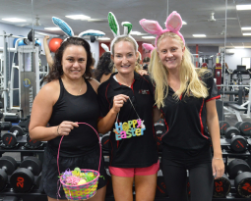What is written on the sign held by the central figure?
Please provide a single word or phrase answer based on the image.

Happy Easter